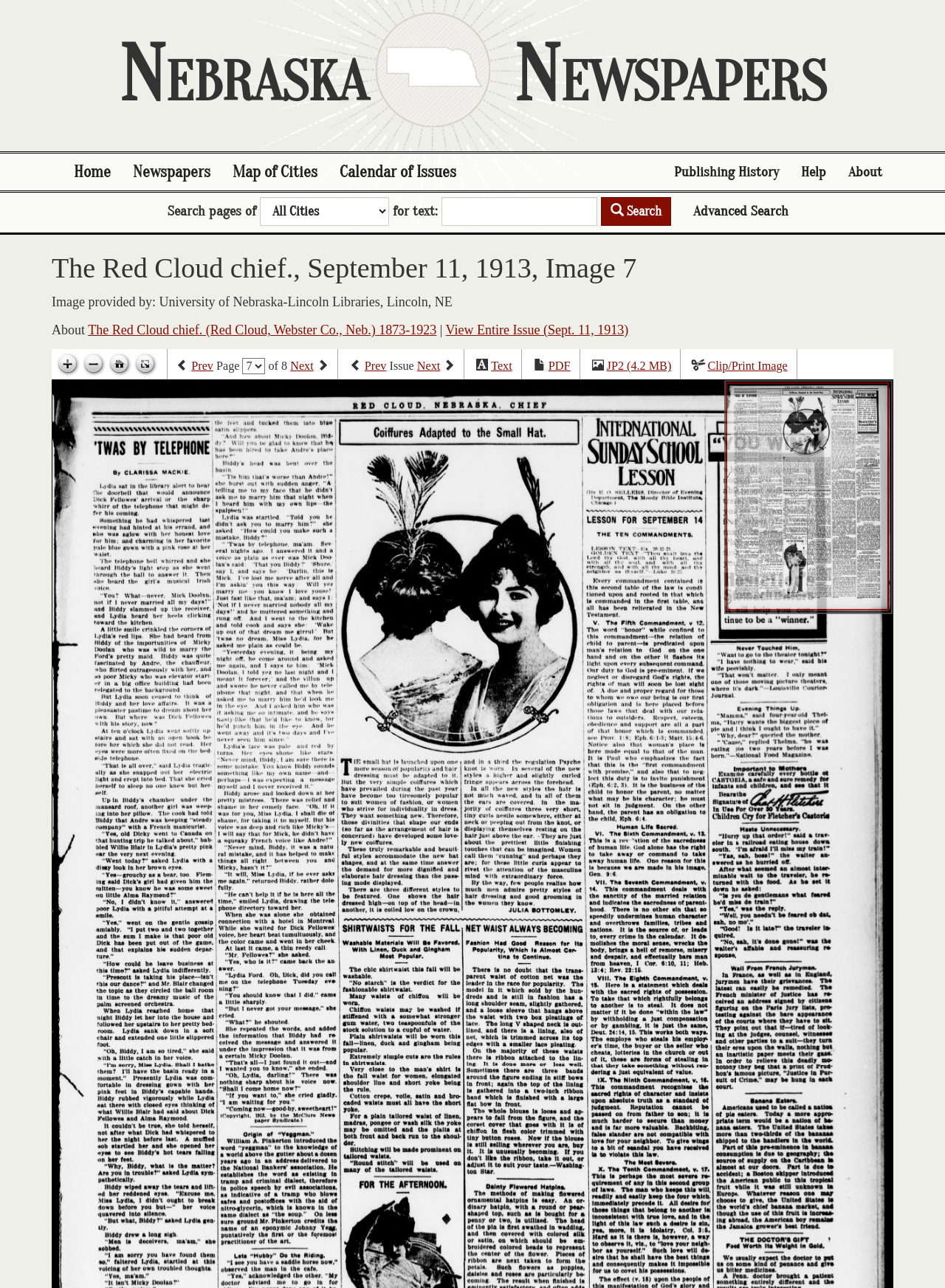How many pages are in this issue?
We need a detailed and exhaustive answer to the question. Please elaborate.

I found the answer by looking at the combobox element that says 'Page' and has an option 'of 8', which indicates that there are 8 pages in this issue.